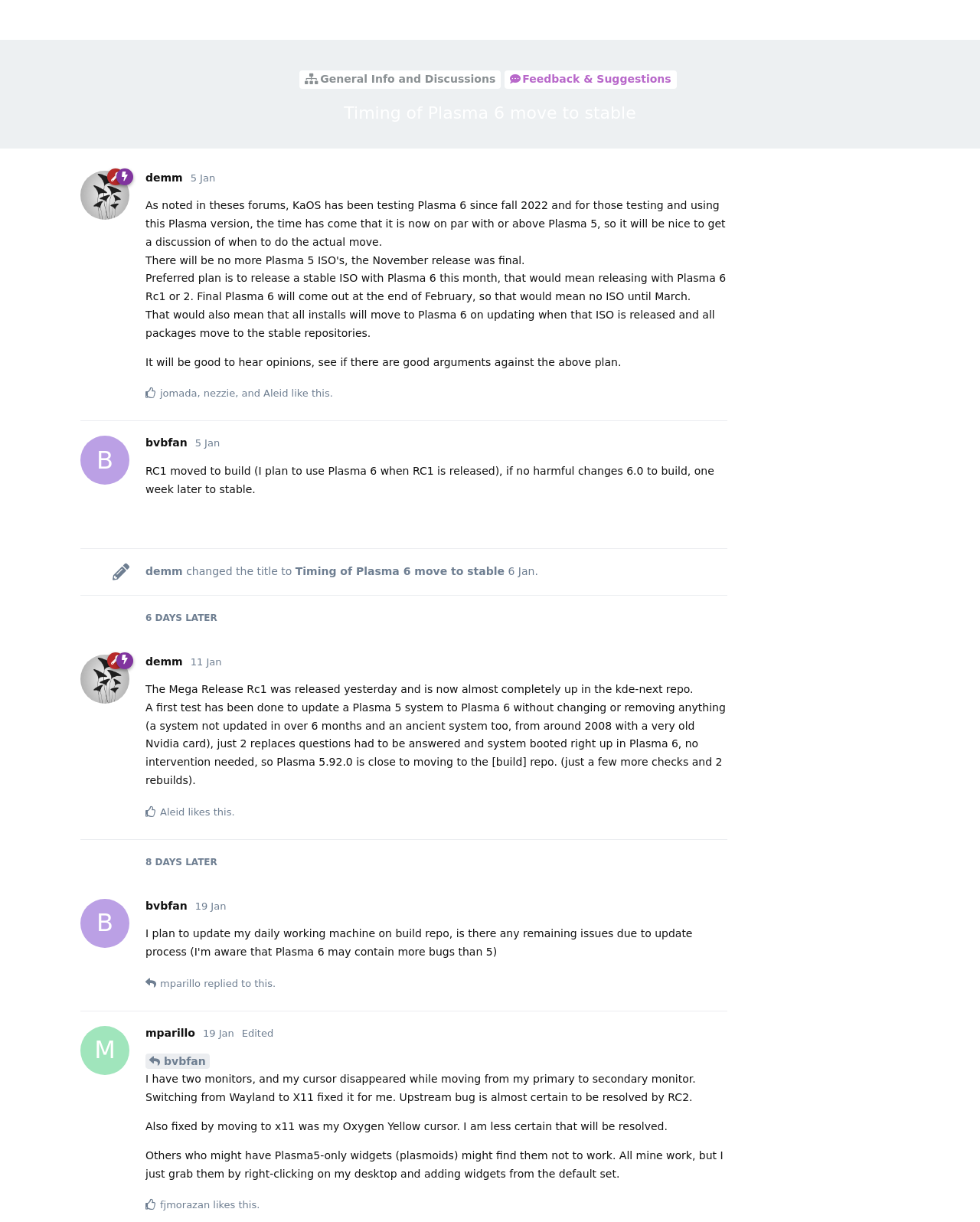Elaborate on the information and visuals displayed on the webpage.

This webpage appears to be a discussion forum, specifically a thread about the timing of Plasma 6 moving to a stable version. At the top of the page, there are several links to navigate to different sections of the forum, including "Back to Discussion List", "Home", "About", "News", "Docs", and "Packages". There is also a search bar and buttons to "Sign Up" and "Log In".

Below the navigation links, there are several articles or posts, each with a heading, timestamp, and content. The headings are links to the profiles of the users who made the posts, and the timestamps indicate when the posts were made. The content of the posts includes text and links to external resources.

Each post has a "Reply" button, and some posts have additional information, such as the number of replies or likes. There are also some indicators of the users' roles, such as "Admin" or "Mod".

The posts are arranged in a vertical list, with the most recent post at the top. The content of the posts discusses the topic of Plasma 6 and its development, including the use of certain libraries and the progress of porting KDevelop to kf6.